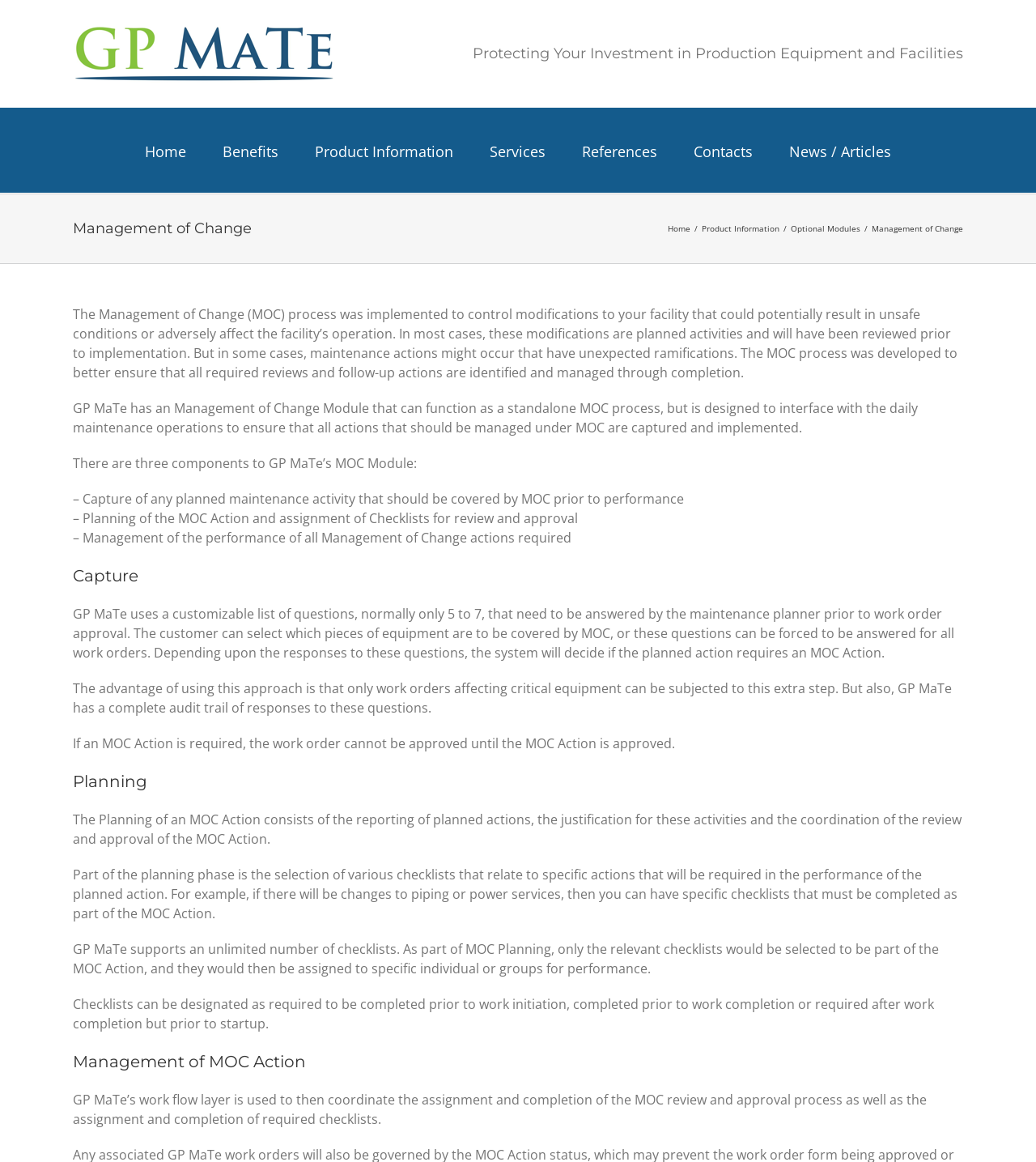What is the purpose of the Management of Change process?
Please interpret the details in the image and answer the question thoroughly.

The Management of Change process was implemented to control modifications to your facility that could potentially result in unsafe conditions or adversely affect the facility’s operation. This process ensures that all required reviews and follow-up actions are identified and managed through completion.